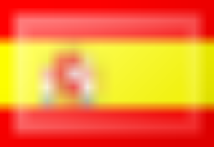What is symbolized by the Spanish flag?
Kindly offer a detailed explanation using the data available in the image.

The caption explains that the Spanish flag symbolizes Spanish culture and national pride, highlighting its significance in representing the nation's identity and values.